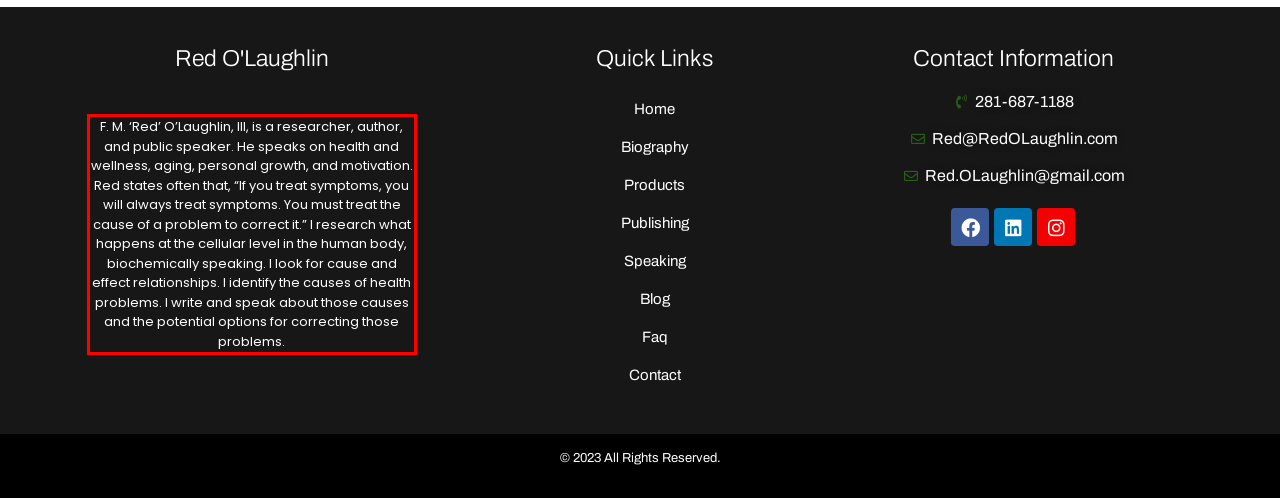Using the webpage screenshot, recognize and capture the text within the red bounding box.

F. M. ‘Red’ O’Laughlin, III, is a researcher, author, and public speaker. He speaks on health and wellness, aging, personal growth, and motivation. Red states often that, “If you treat symptoms, you will always treat symptoms. You must treat the cause of a problem to correct it.” I research what happens at the cellular level in the human body, biochemically speaking. I look for cause and effect relationships. I identify the causes of health problems. I write and speak about those causes and the potential options for correcting those problems.